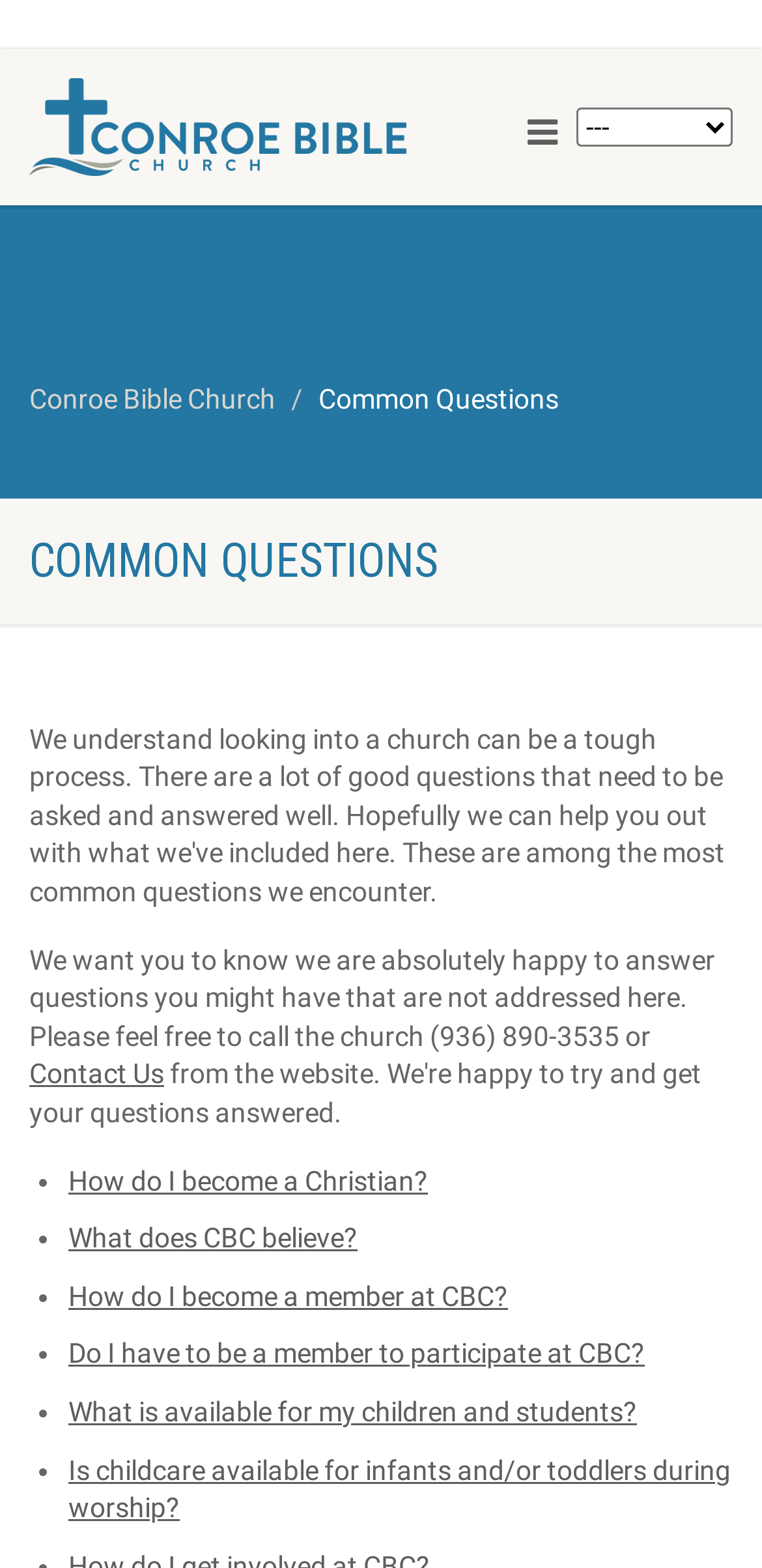How many common questions are listed?
Refer to the image and respond with a one-word or short-phrase answer.

6